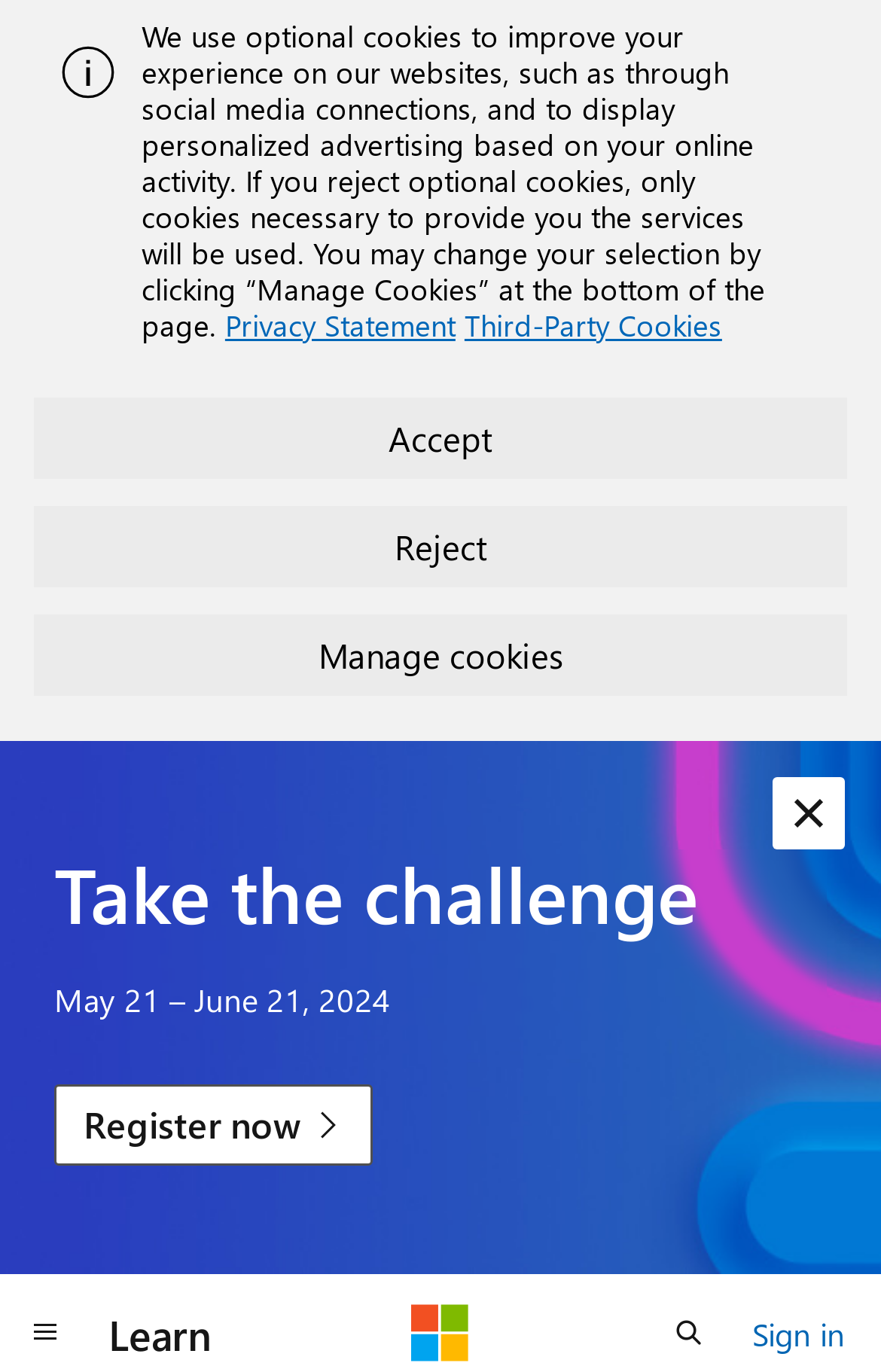Using the information in the image, give a detailed answer to the following question: How many links are there in the footer section?

The footer section of the webpage contains two links: 'Microsoft' and 'Sign in'. These links are located at the bottom of the page, with bounding boxes of [0.467, 0.951, 0.533, 0.993] and [0.854, 0.951, 0.959, 0.993], respectively.